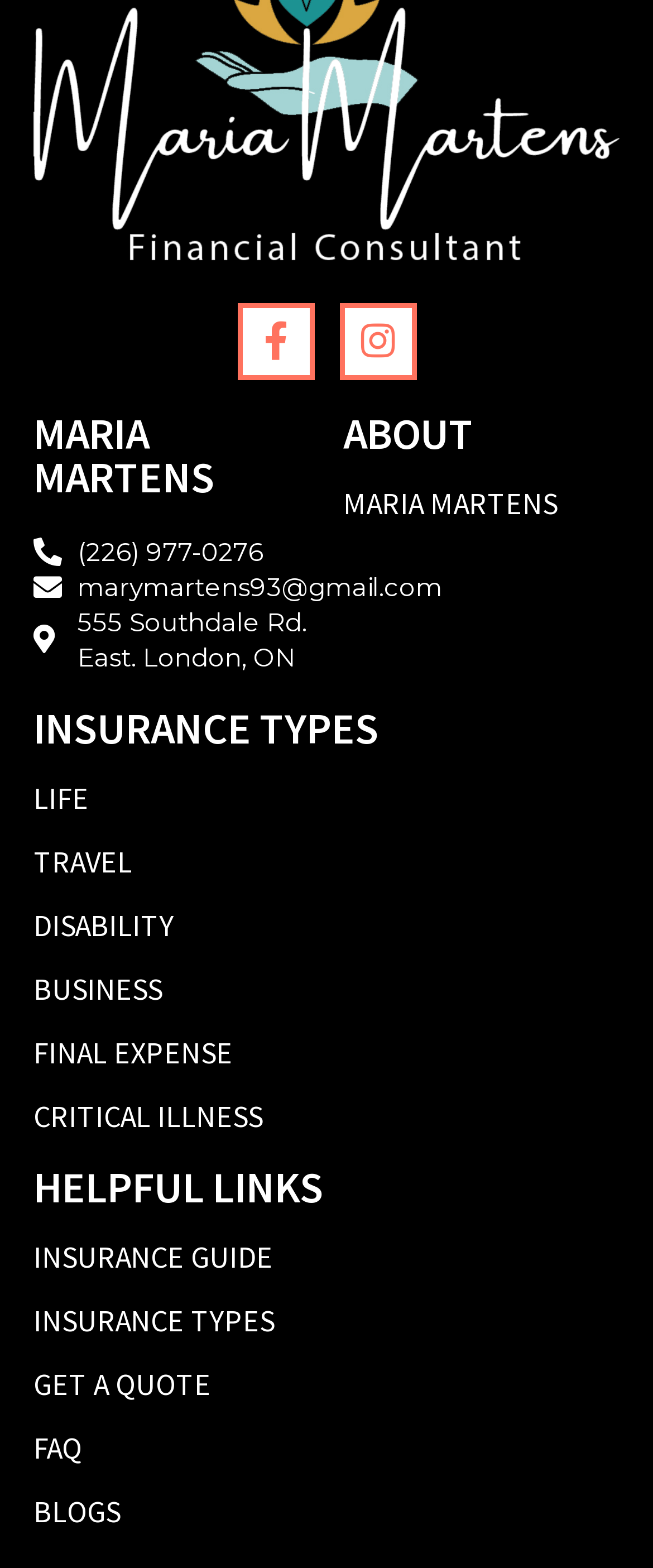What is the address of the insurance agent?
Refer to the image and respond with a one-word or short-phrase answer.

555 Southdale Rd. East. London, ON